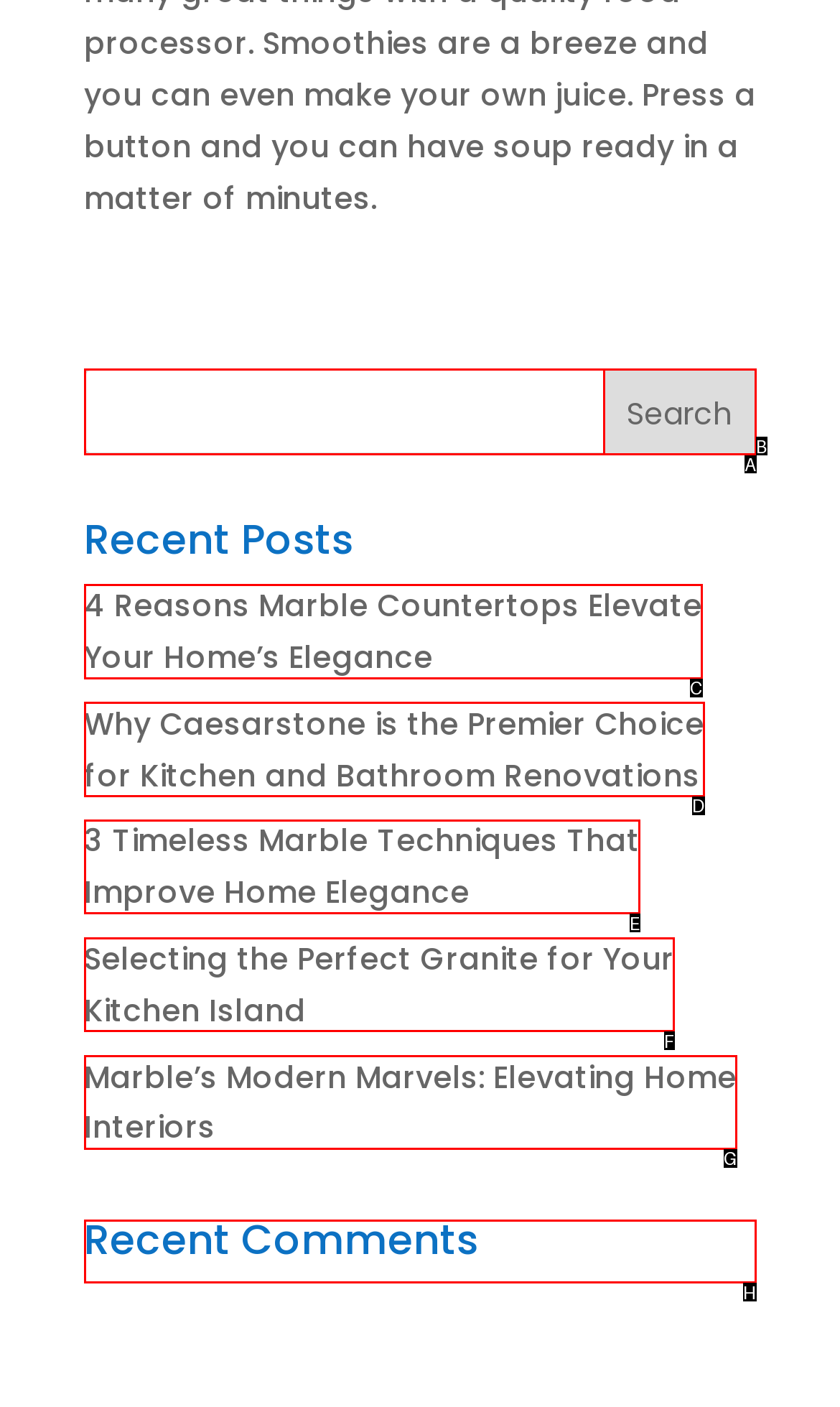Select the correct option from the given choices to perform this task: explore recent comments. Provide the letter of that option.

H